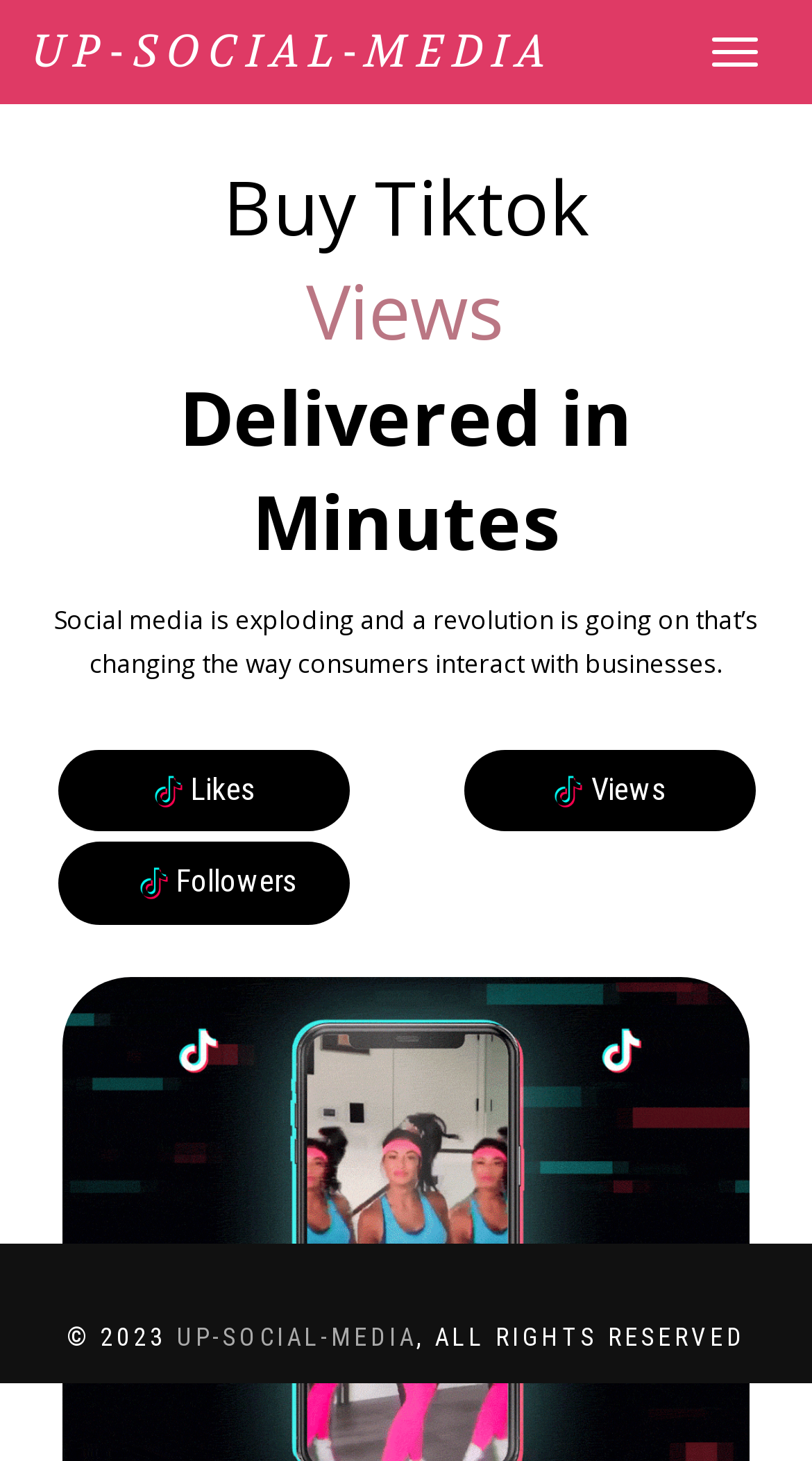Determine the bounding box coordinates for the UI element described. Format the coordinates as (top-left x, top-left y, bottom-right x, bottom-right y) and ensure all values are between 0 and 1. Element description: up-social-media

[0.218, 0.906, 0.513, 0.926]